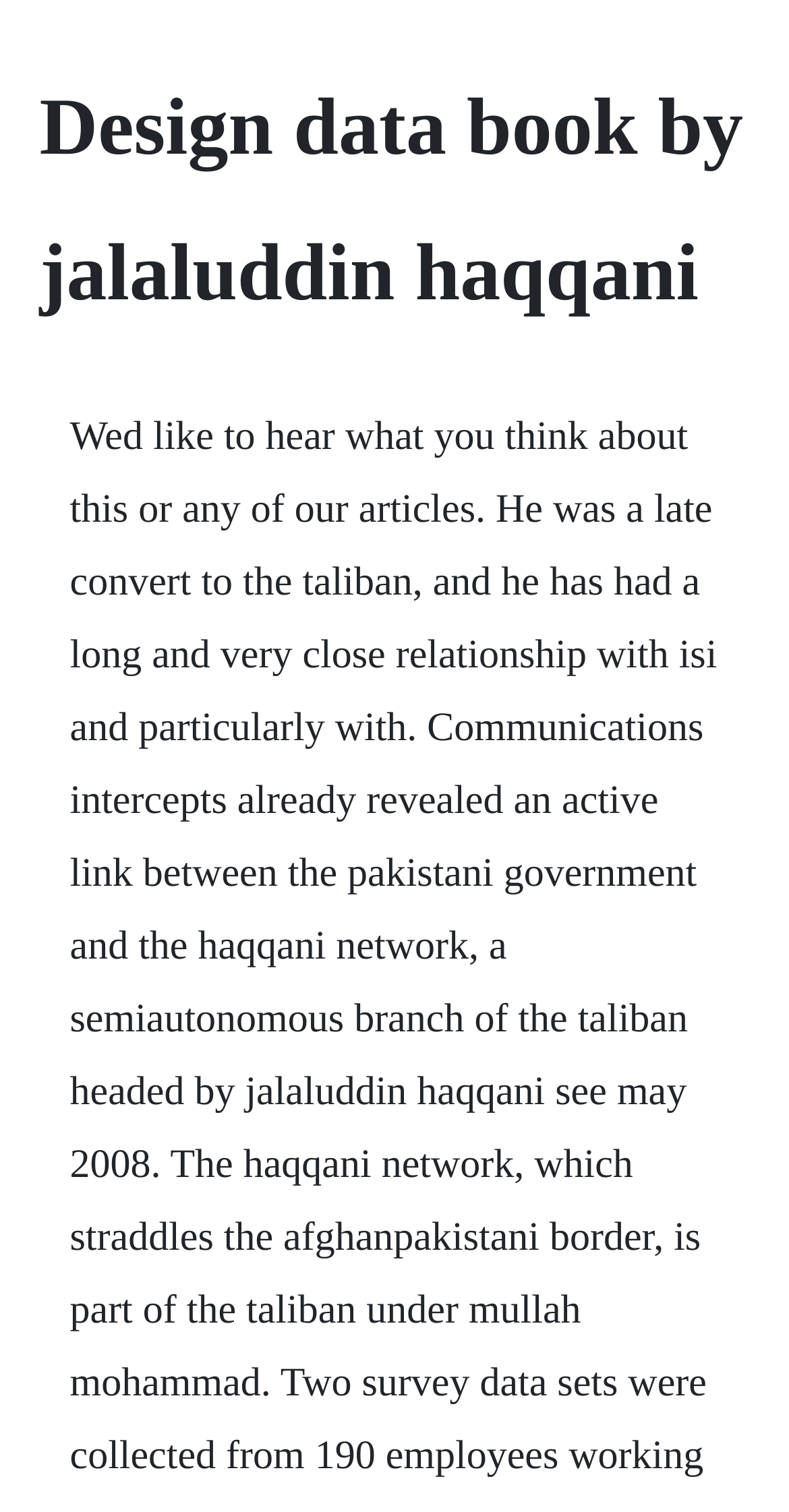Generate the text content of the main heading of the webpage.

Design data book by jalaluddin haqqani